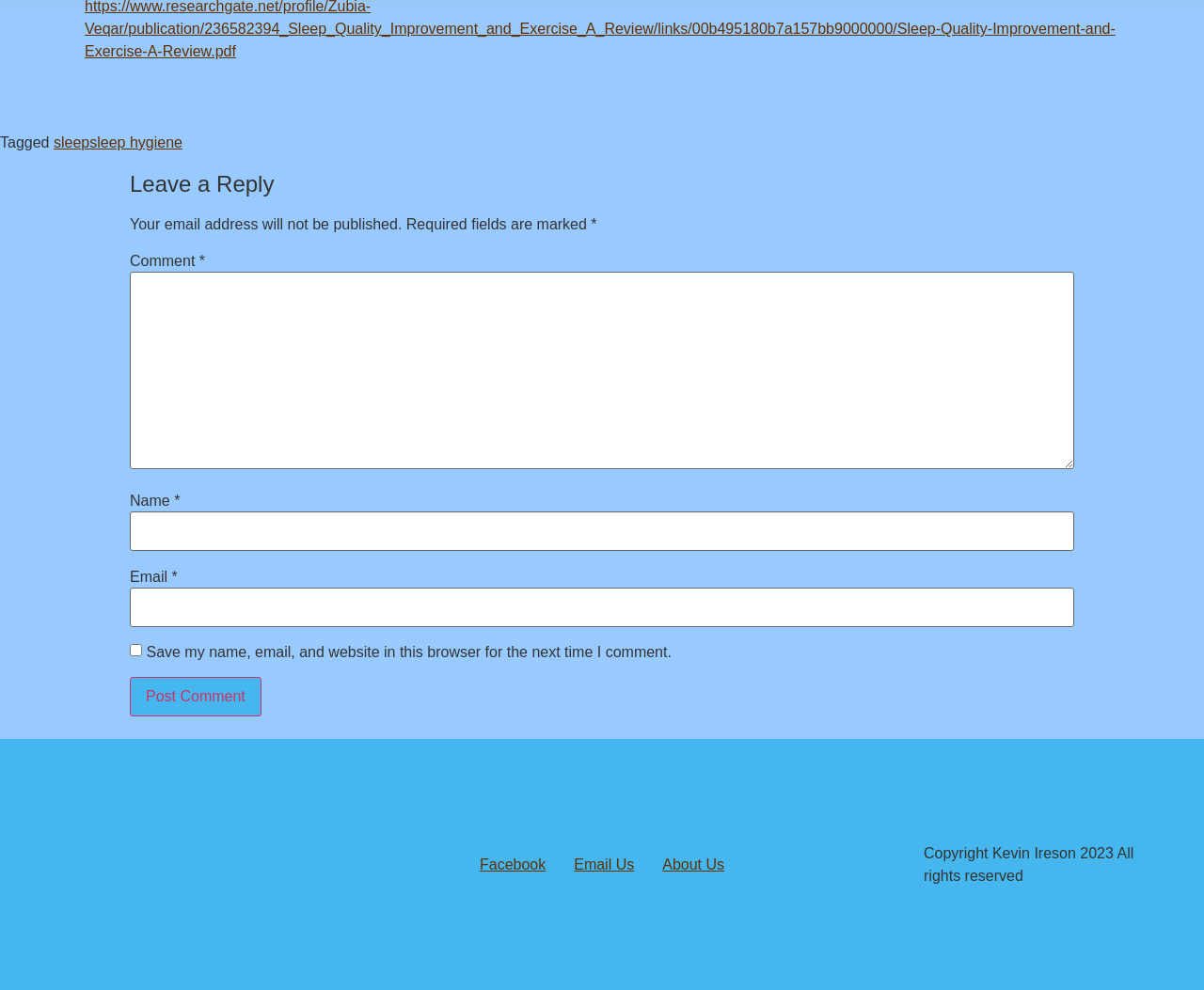Specify the bounding box coordinates of the area to click in order to follow the given instruction: "Click the 'Post Comment' button."

[0.108, 0.683, 0.217, 0.723]